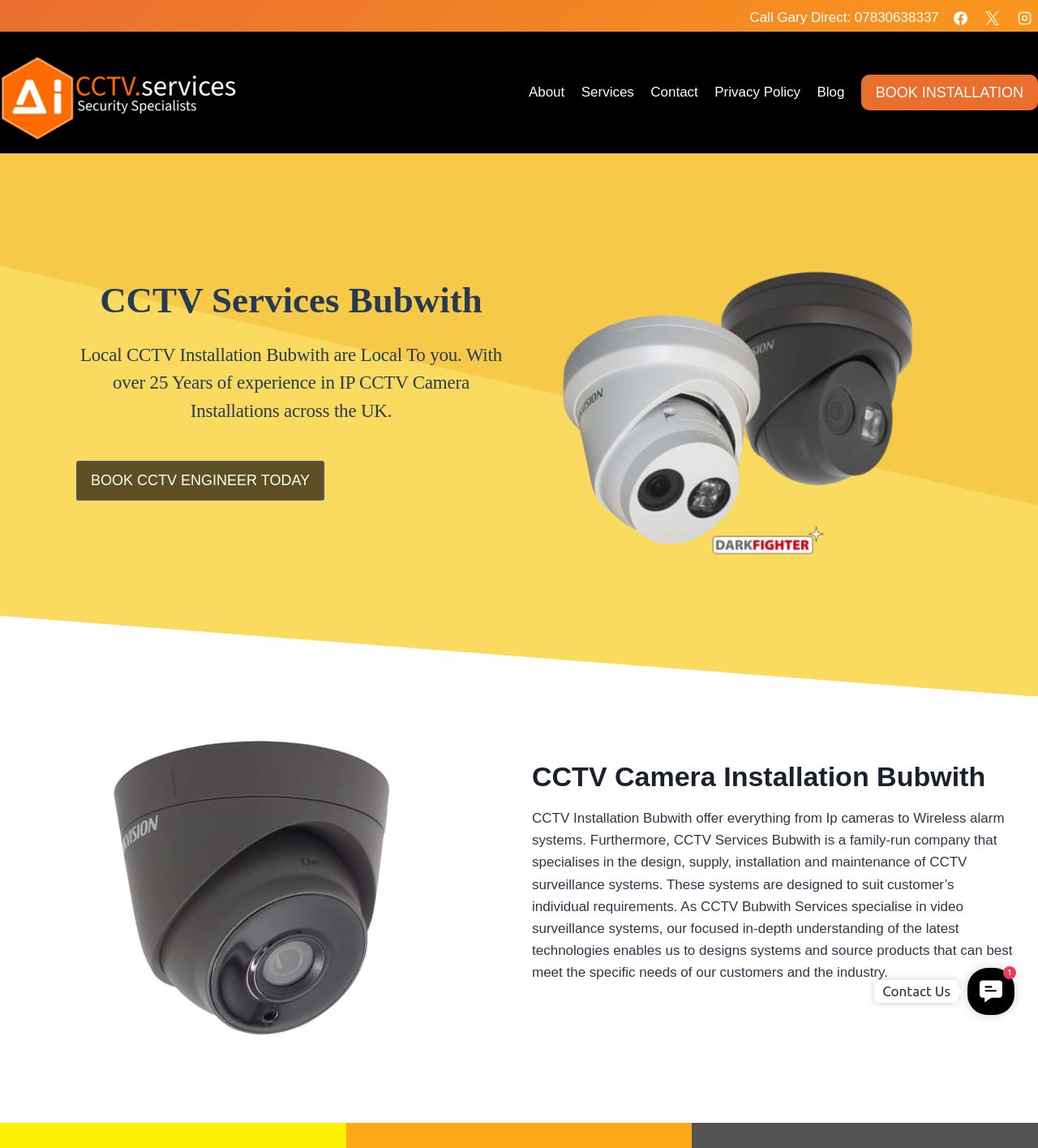What is the name of the company that specializes in CCTV surveillance systems?
Refer to the image and offer an in-depth and detailed answer to the question.

I found the company name in the paragraph that describes the services offered. It says 'CCTV Services Bubwith is a family-run company that specialises in the design, supply, installation and maintenance of CCTV surveillance systems'.